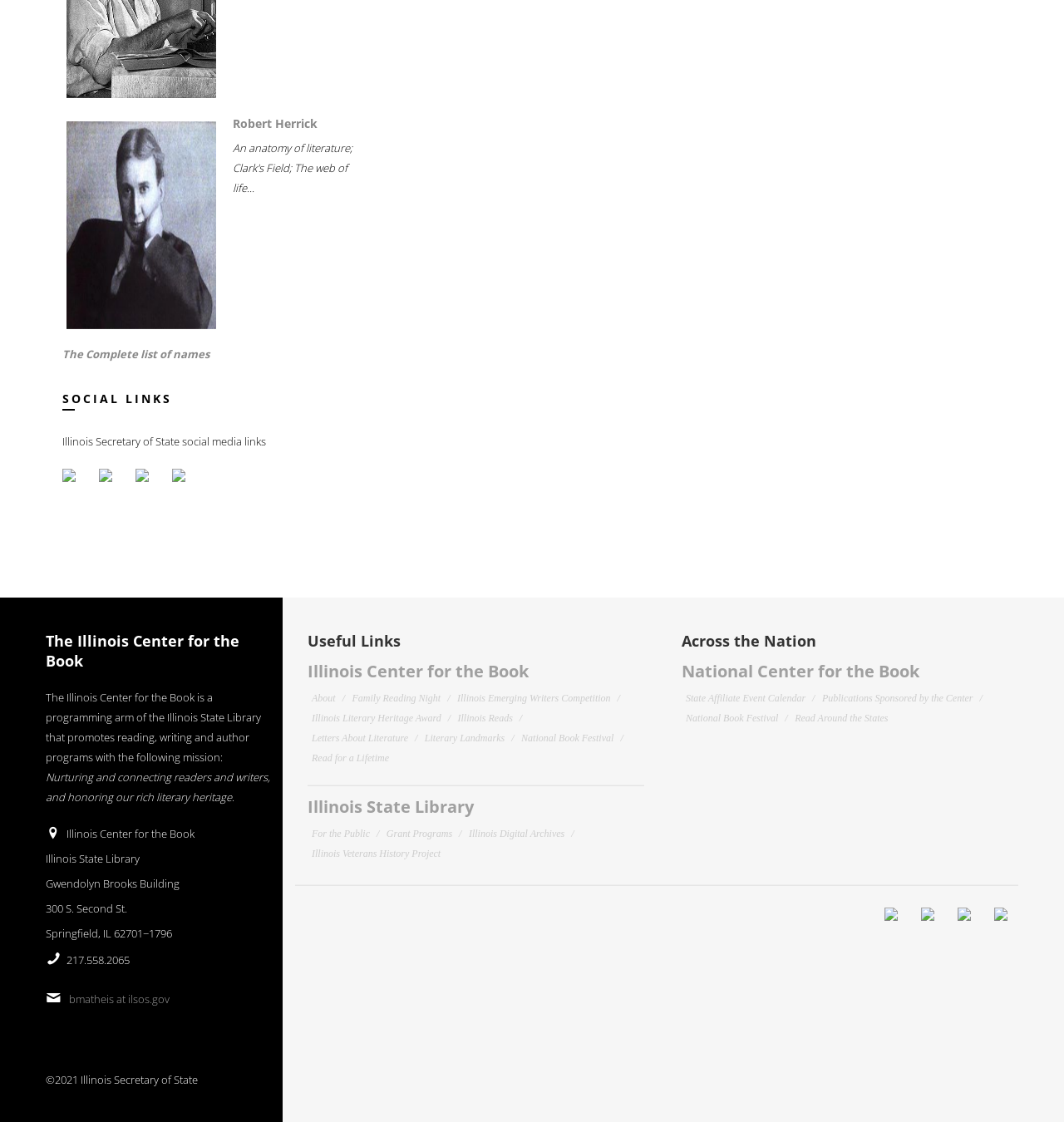Determine the bounding box coordinates of the section I need to click to execute the following instruction: "Follow Illinois Secretary of State on social media". Provide the coordinates as four float numbers between 0 and 1, i.e., [left, top, right, bottom].

[0.059, 0.413, 0.093, 0.446]